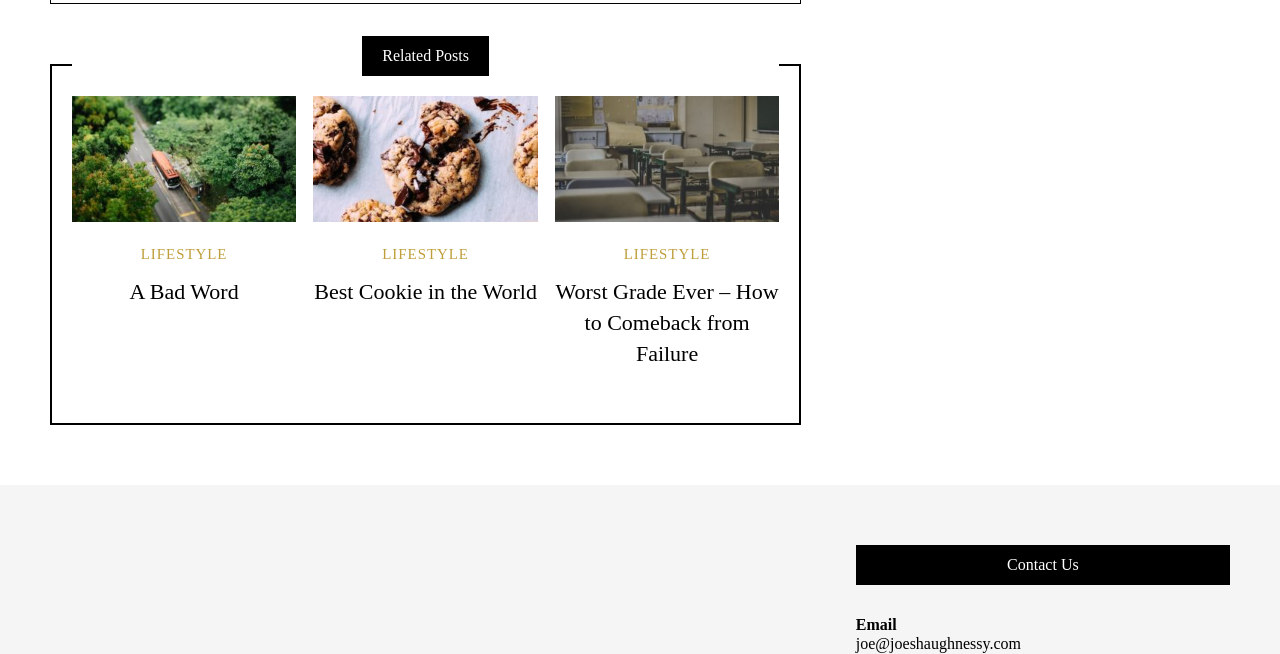Specify the bounding box coordinates of the element's area that should be clicked to execute the given instruction: "contact joe via email". The coordinates should be four float numbers between 0 and 1, i.e., [left, top, right, bottom].

[0.669, 0.971, 0.798, 0.997]